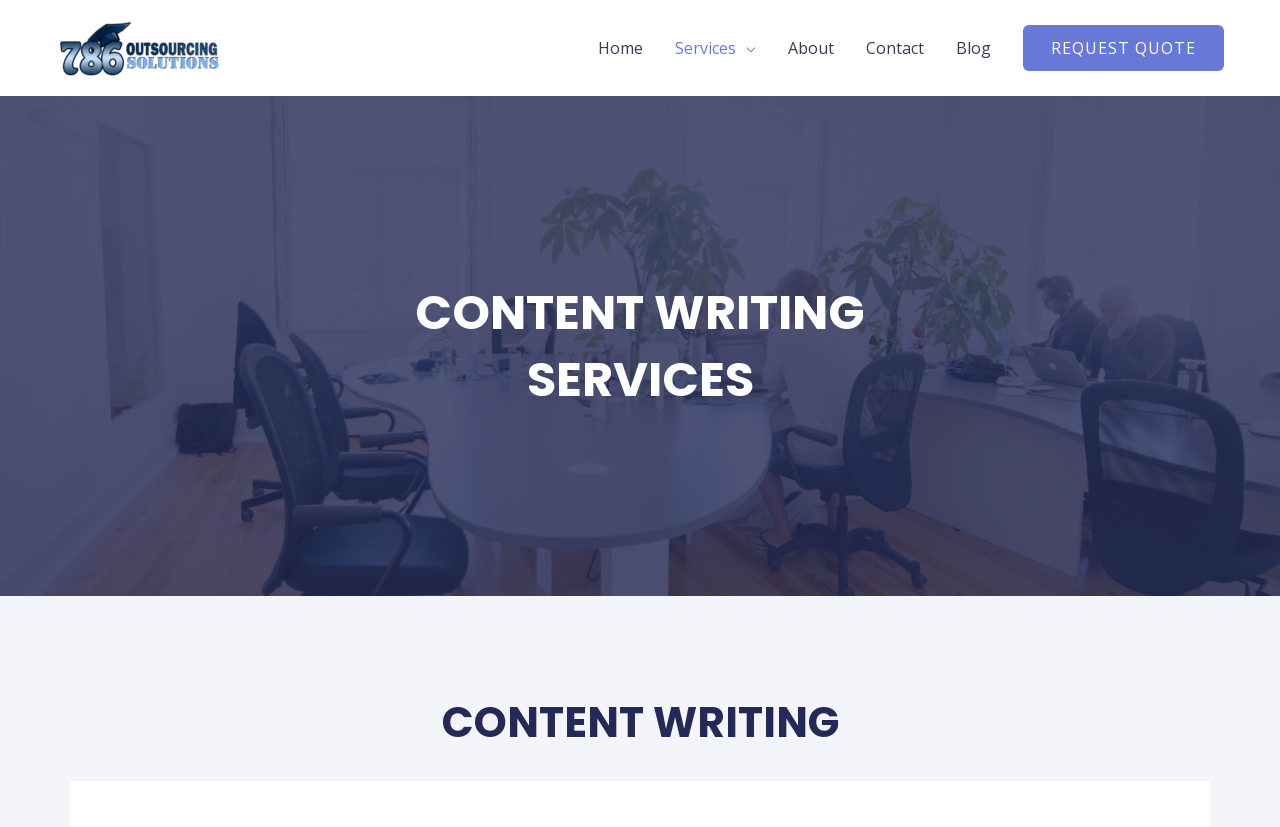How many headings are there on the page?
Please provide a single word or phrase as the answer based on the screenshot.

2